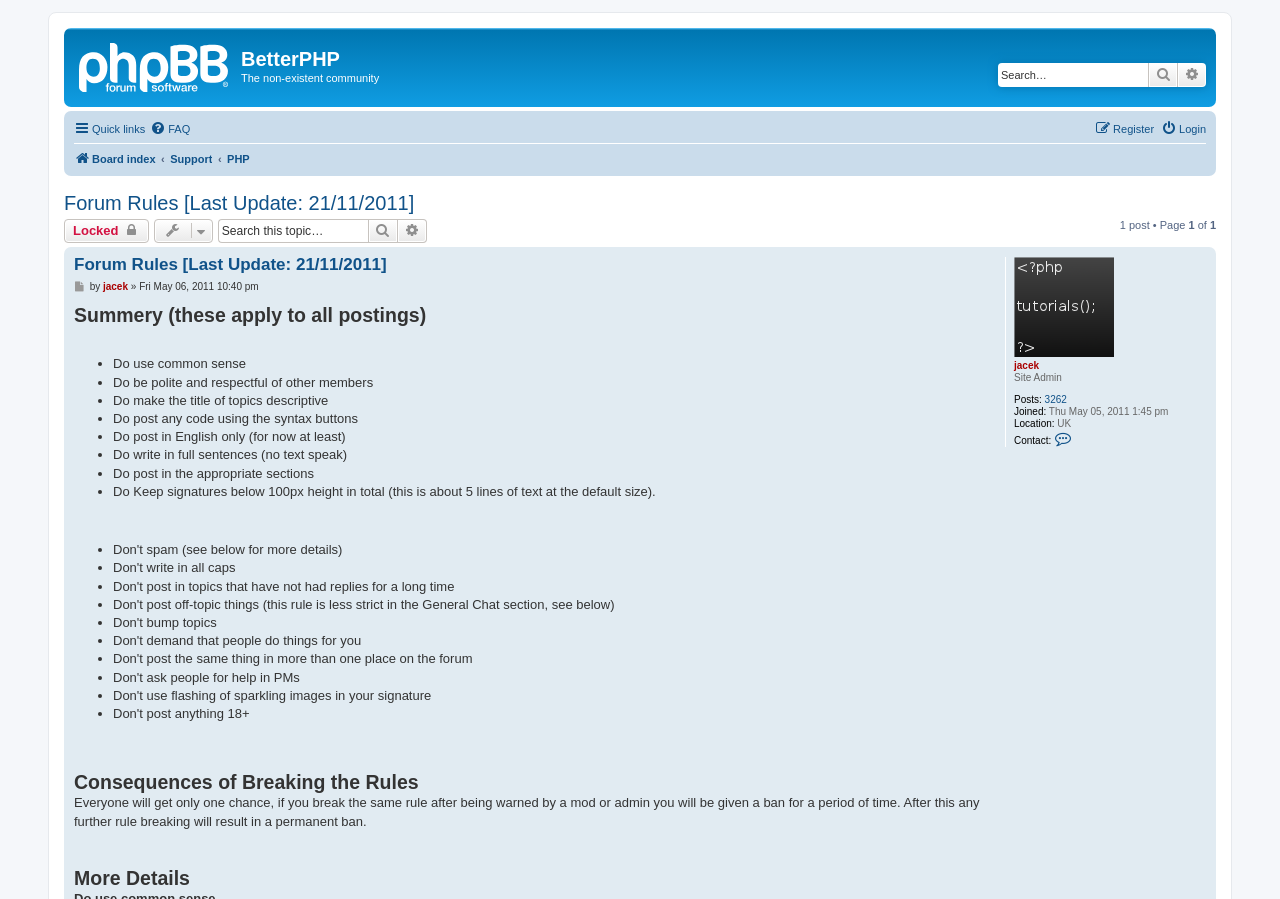Specify the bounding box coordinates of the element's region that should be clicked to achieve the following instruction: "Search for keywords". The bounding box coordinates consist of four float numbers between 0 and 1, in the format [left, top, right, bottom].

[0.78, 0.07, 0.897, 0.097]